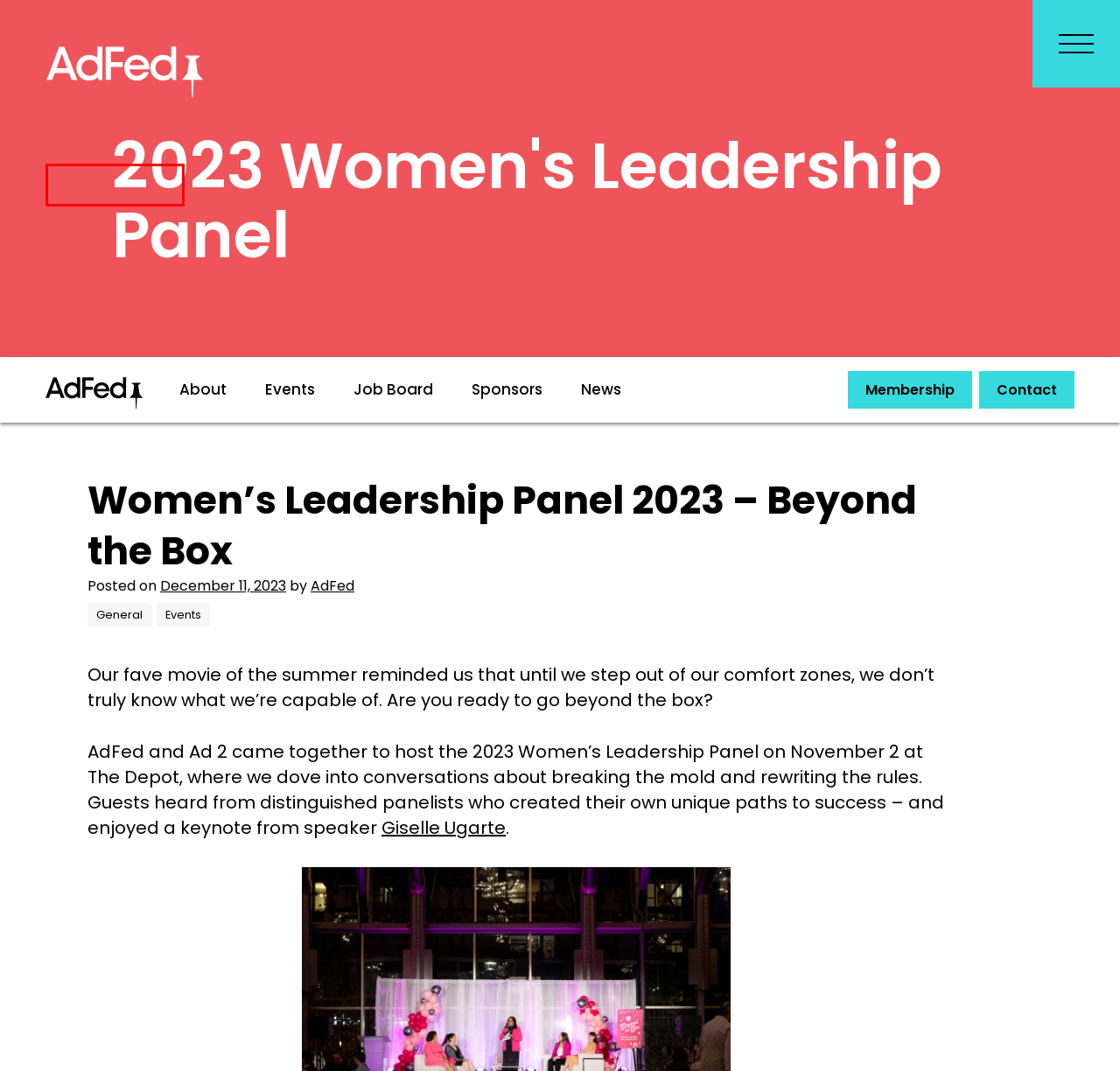A screenshot of a webpage is provided, featuring a red bounding box around a specific UI element. Identify the webpage description that most accurately reflects the new webpage after interacting with the selected element. Here are the candidates:
A. About Ad 2 - AdFed
B. About AdFed | The Advertising Federation of Minnesota
C. Our Partners | AdFed
D. Contact Us | AdFed
E. Membership - AdFed
F. News, Resources & Updates | AdFed
G. Giselle Ugarte | Top Speaker & Coach
H. Advertising Jobs Board Minneapolis | AdFed

H